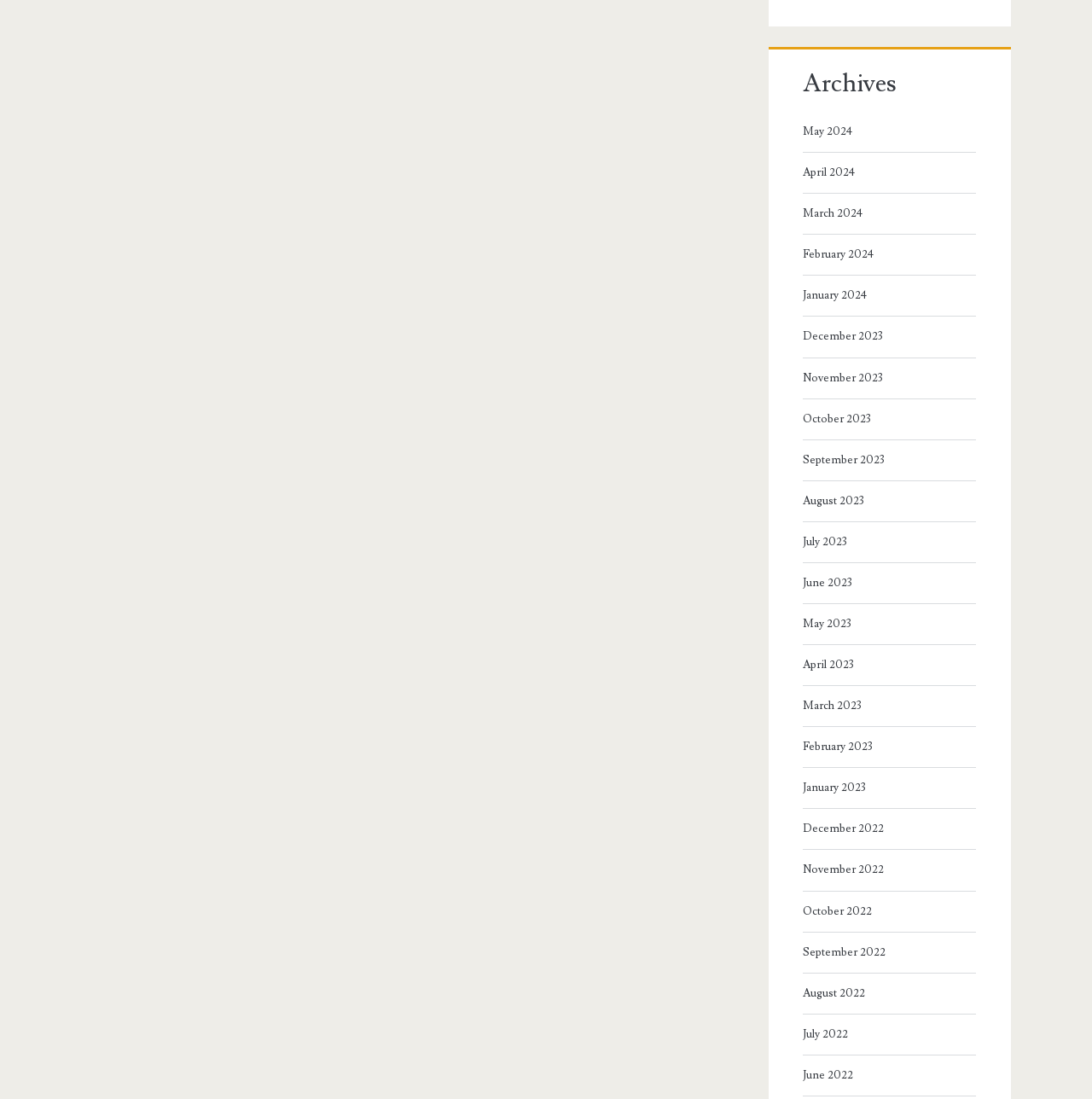Please reply to the following question with a single word or a short phrase:
What is the earliest month listed?

December 2022